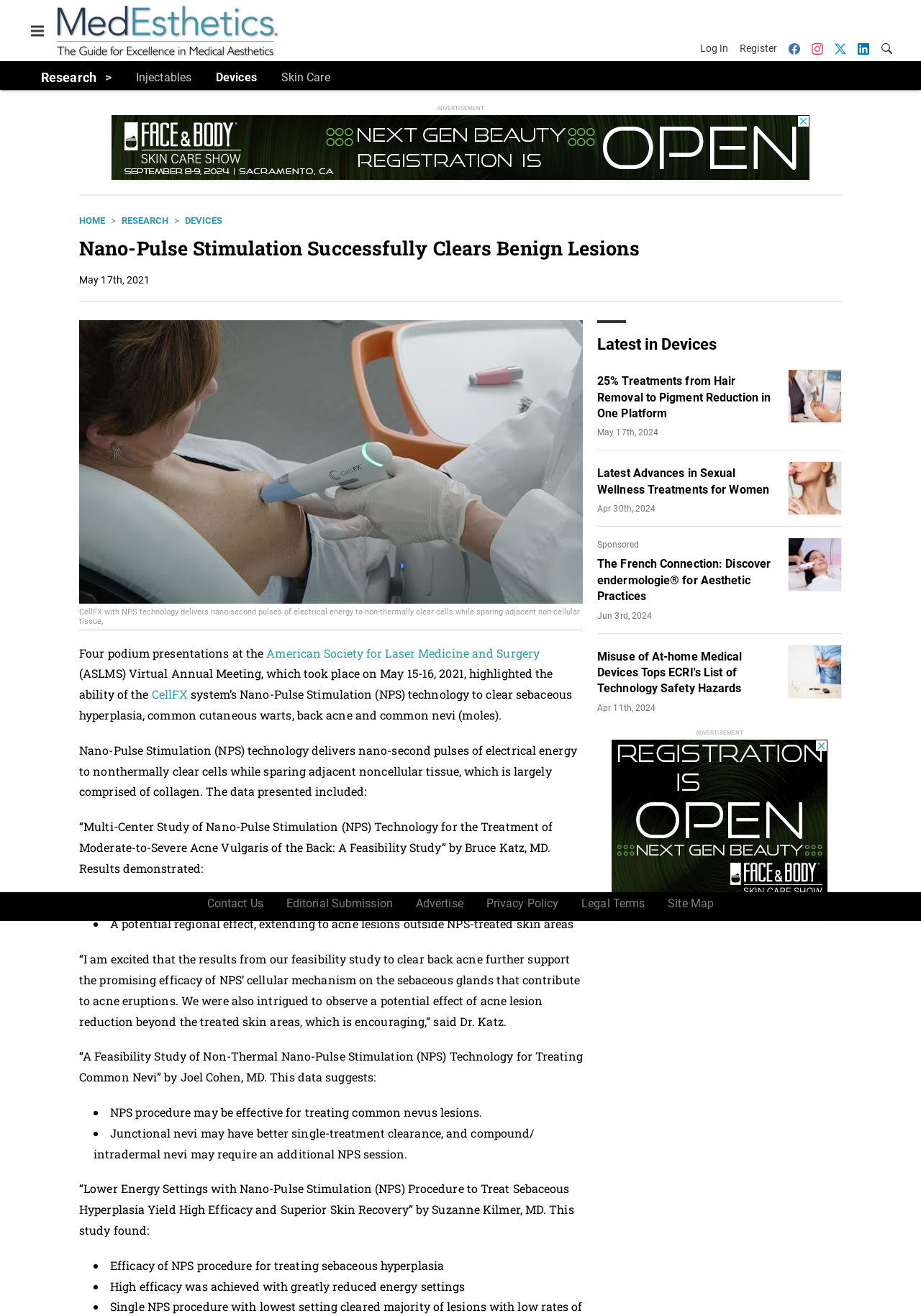Identify the bounding box coordinates for the region of the element that should be clicked to carry out the instruction: "Click on the 'Log In' button". The bounding box coordinates should be four float numbers between 0 and 1, i.e., [left, top, right, bottom].

[0.76, 0.031, 0.797, 0.043]